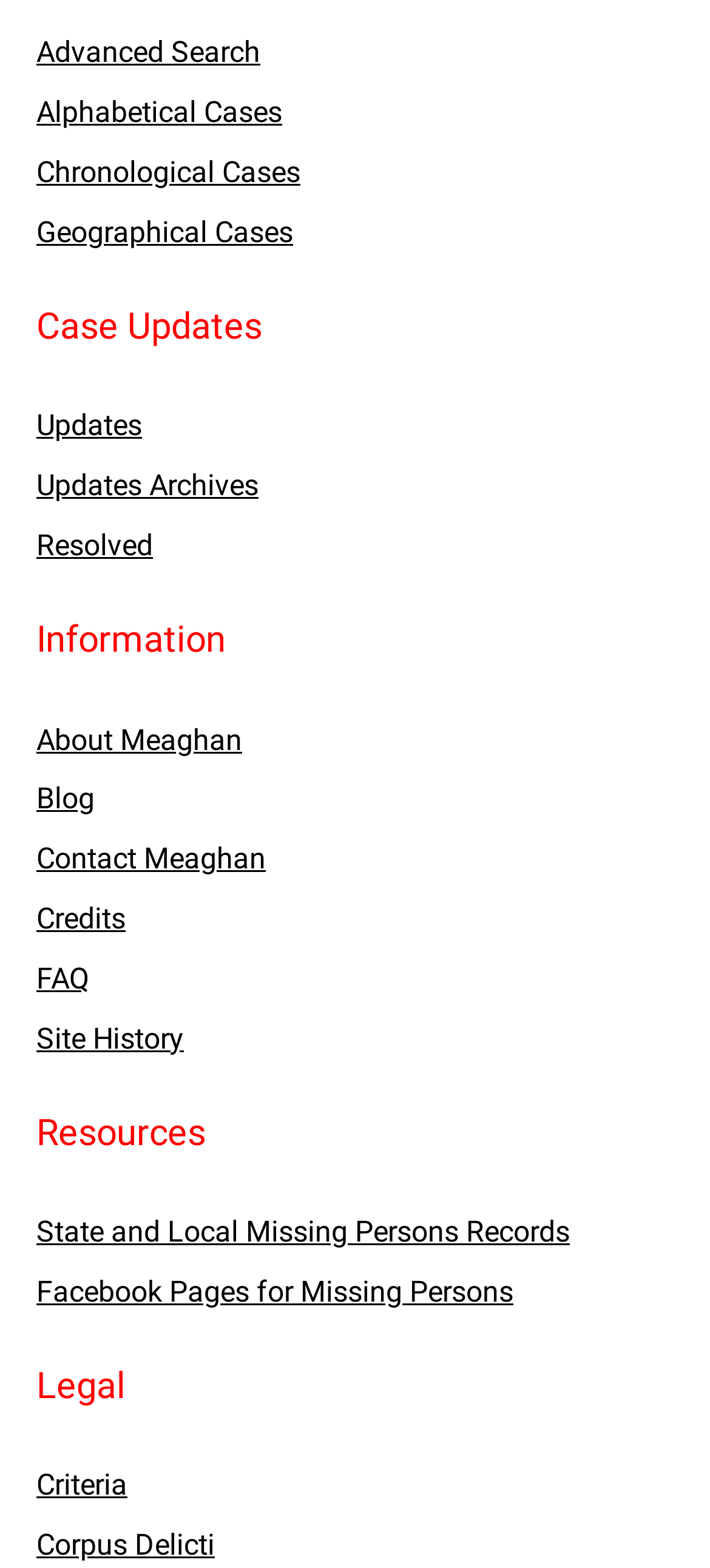Provide your answer in a single word or phrase: 
How many headings are on the webpage?

4